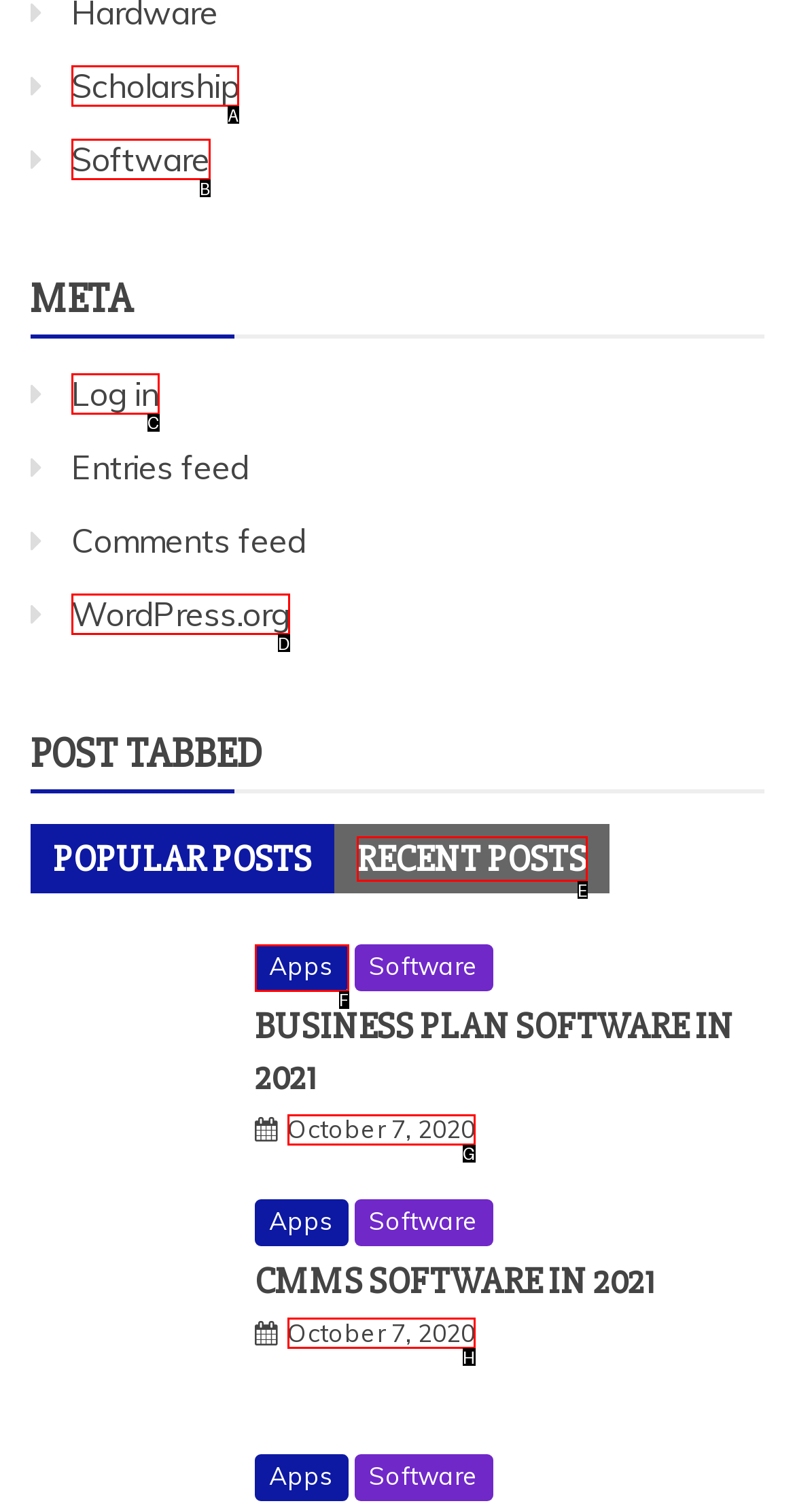Tell me which option I should click to complete the following task: Click on Log in link
Answer with the option's letter from the given choices directly.

C